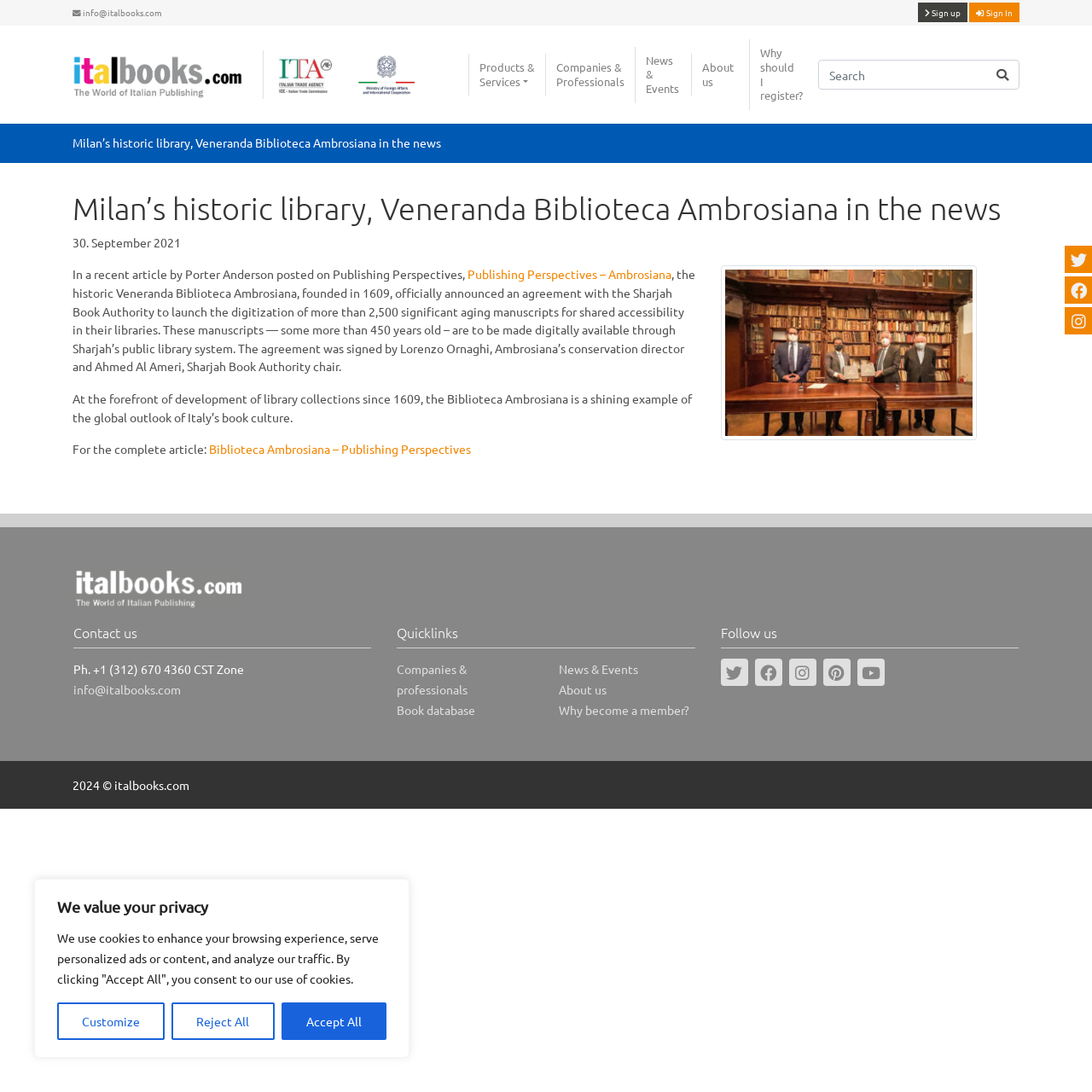Indicate the bounding box coordinates of the element that needs to be clicked to satisfy the following instruction: "Subscribe to health related news". The coordinates should be four float numbers between 0 and 1, i.e., [left, top, right, bottom].

None